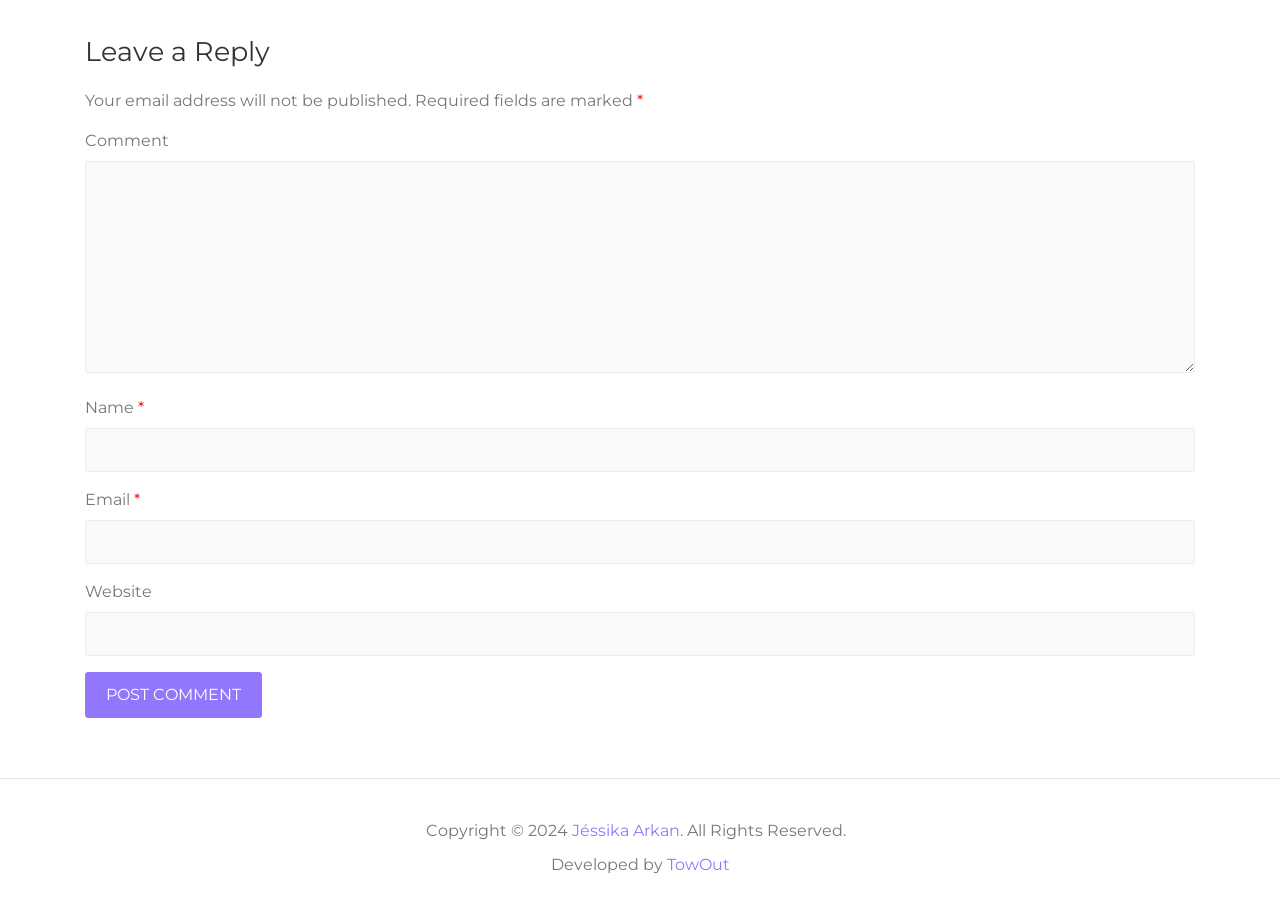What is required to submit the form?
Deliver a detailed and extensive answer to the question.

The form has asterisks (*) next to the 'Comment', 'Name', and 'Email' fields, indicating that they are required fields to submit the form.